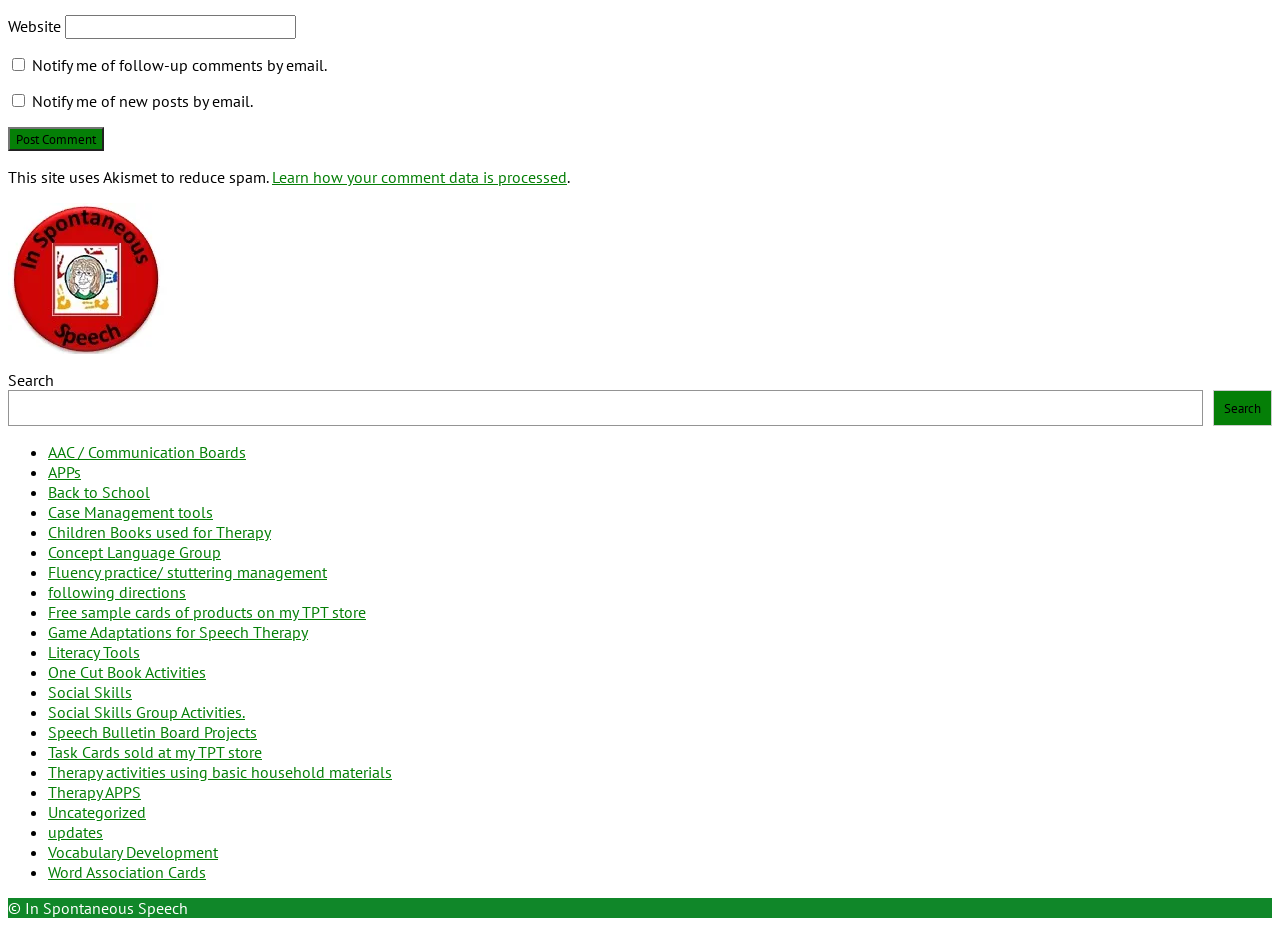What is the purpose of the checkbox 'Notify me of follow-up comments by email.'?
Give a detailed response to the question by analyzing the screenshot.

The checkbox 'Notify me of follow-up comments by email.' is located below the comment text box, indicating that it is related to commenting on the website. Its purpose is to allow users to opt-in to receive follow-up comments on their comments by email.